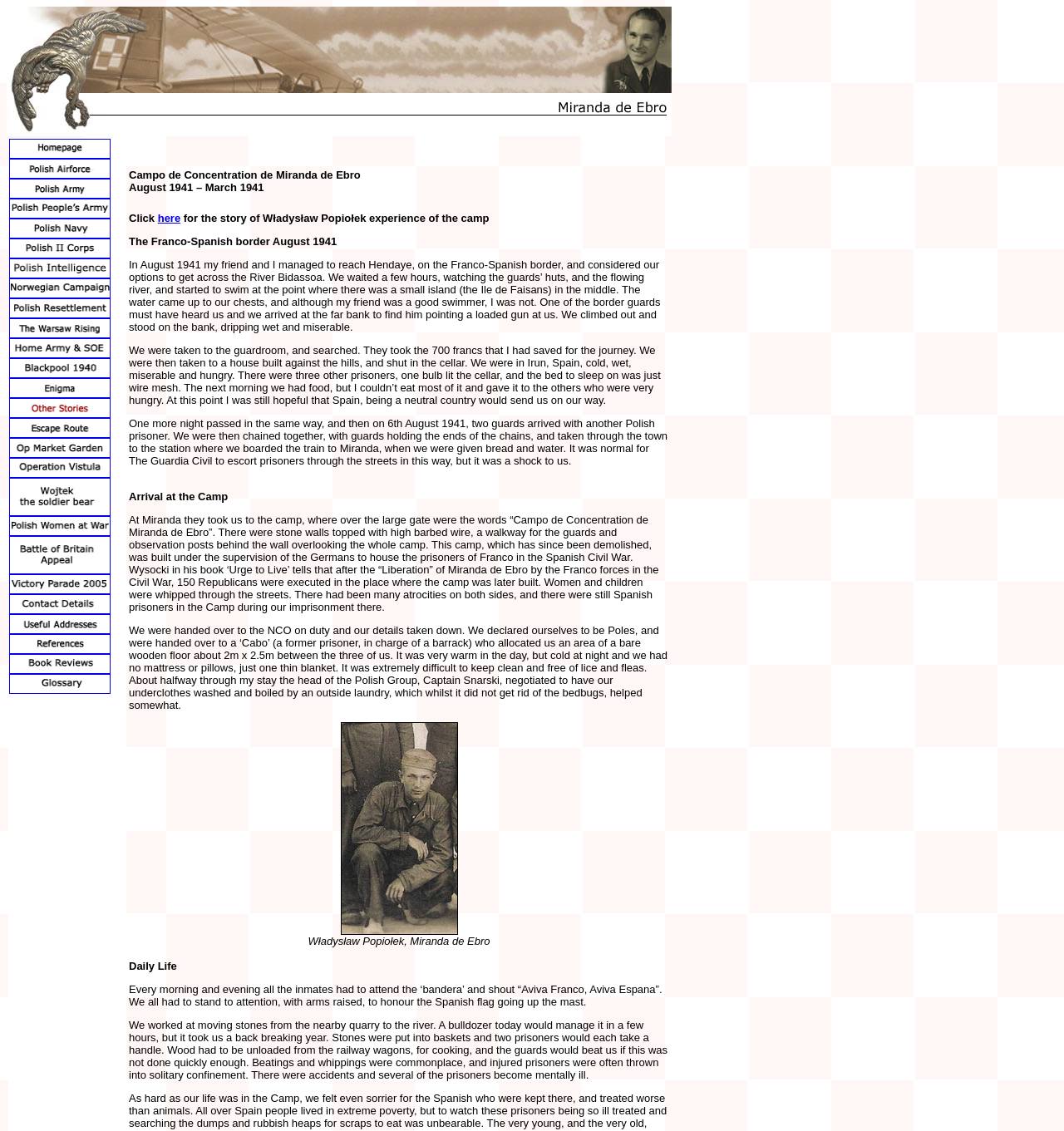Pinpoint the bounding box coordinates of the element you need to click to execute the following instruction: "Click on the link 'Polish Airforce'". The bounding box should be represented by four float numbers between 0 and 1, in the format [left, top, right, bottom].

[0.009, 0.148, 0.104, 0.16]